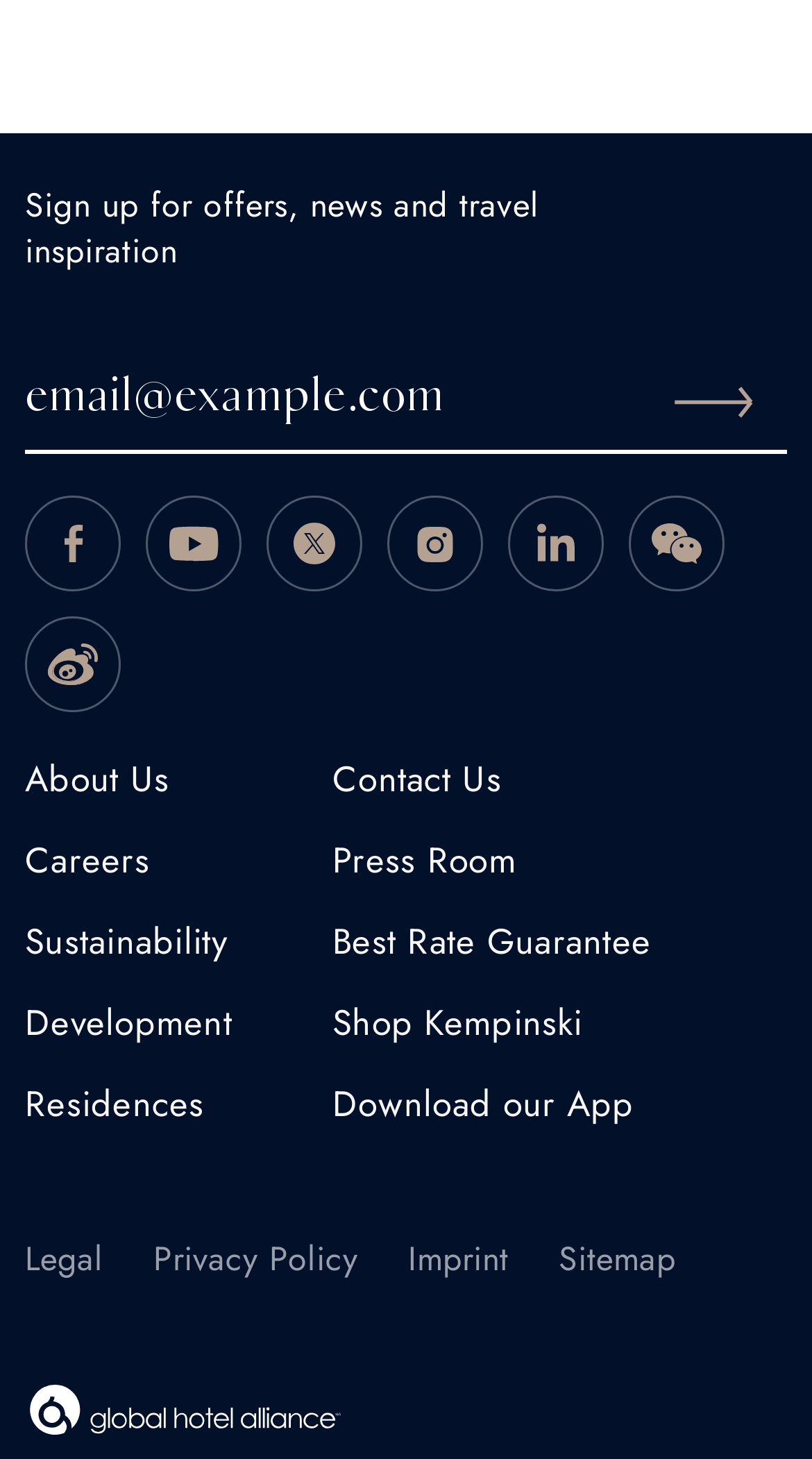Locate the bounding box coordinates of the clickable area needed to fulfill the instruction: "Visit the About Us page".

[0.031, 0.522, 0.209, 0.555]